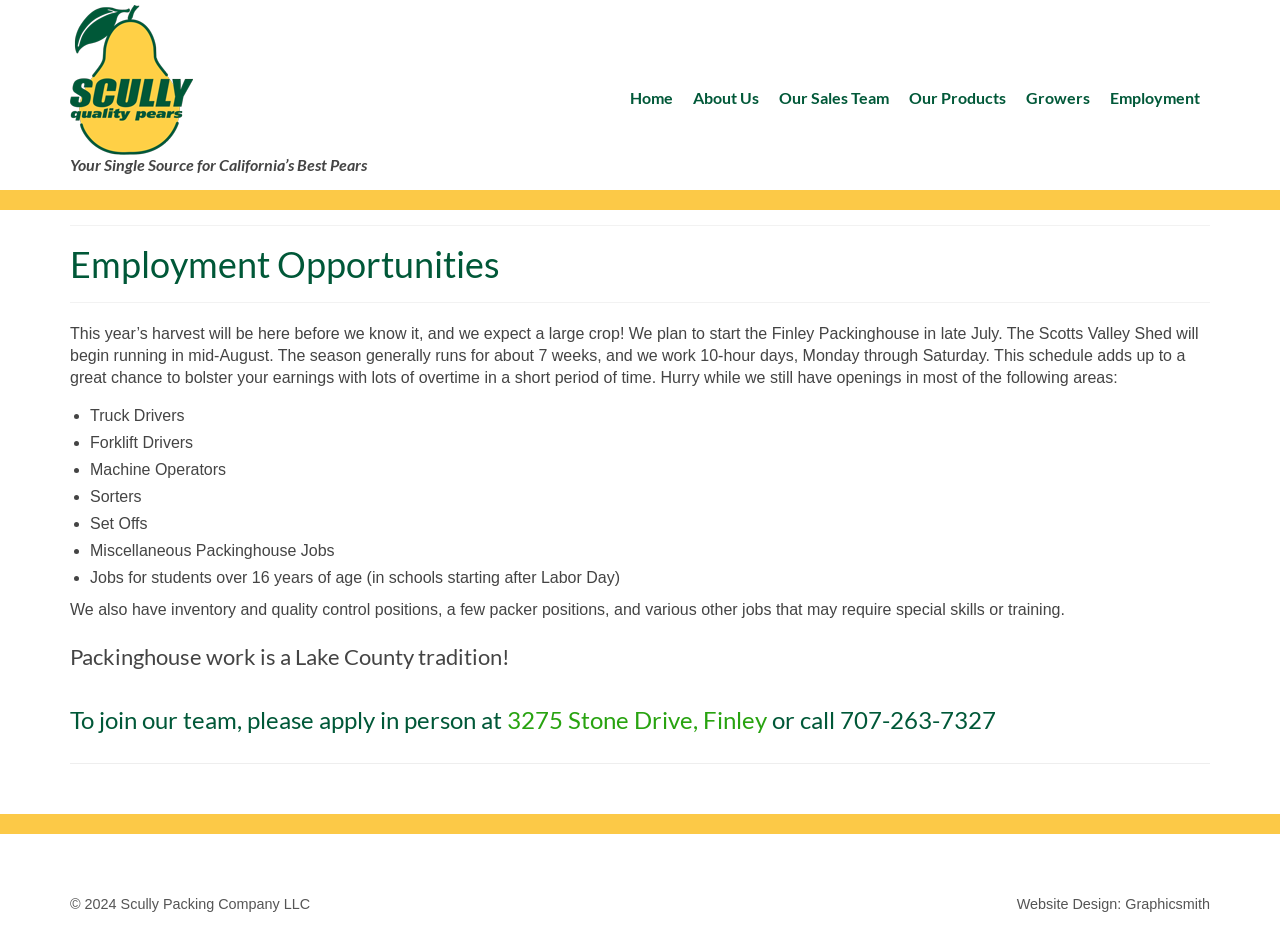Kindly respond to the following question with a single word or a brief phrase: 
How long does the harvest season typically last?

7 weeks